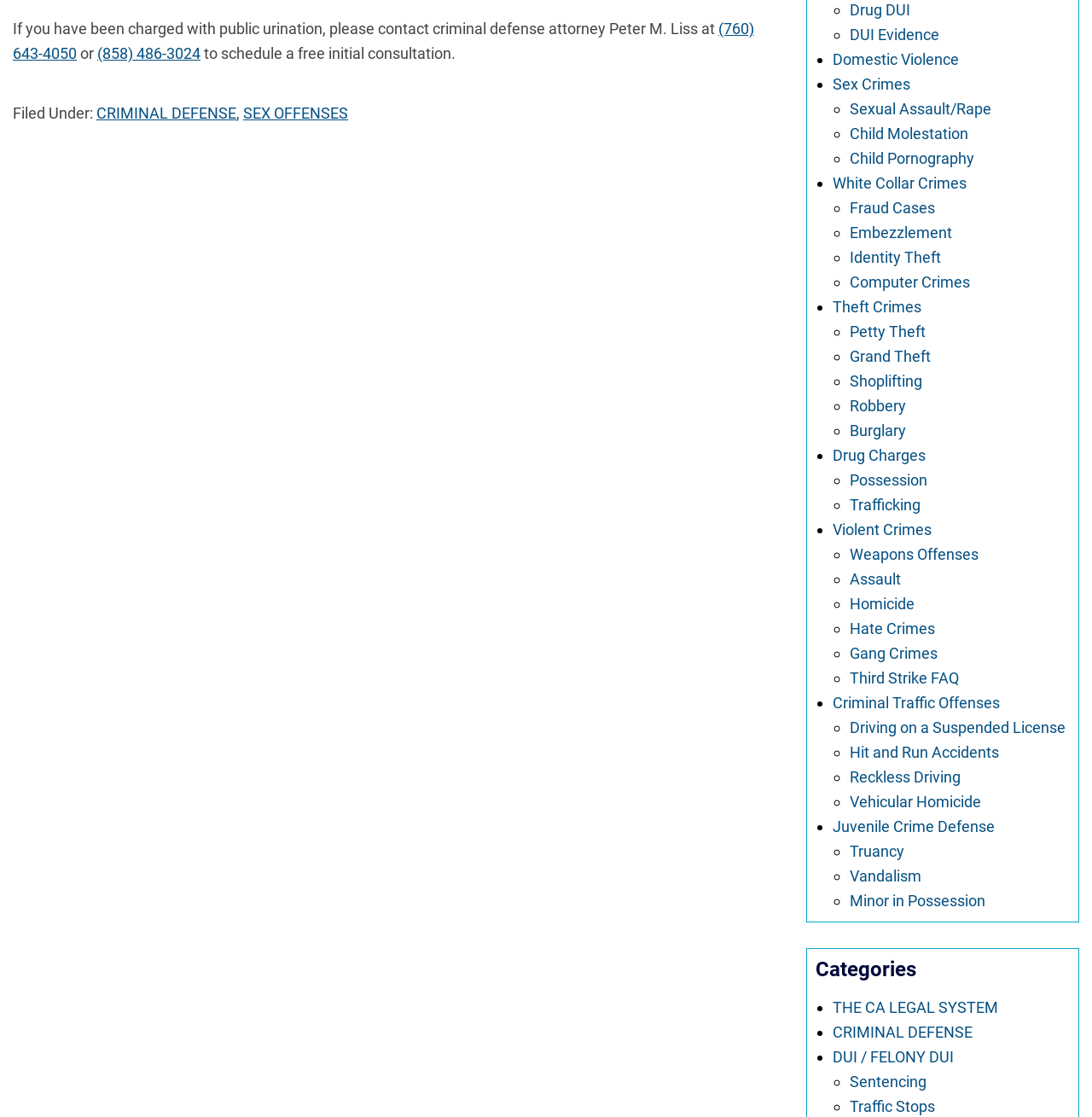Please identify the coordinates of the bounding box that should be clicked to fulfill this instruction: "Click on the link to learn more about criminal defense".

[0.088, 0.093, 0.216, 0.109]